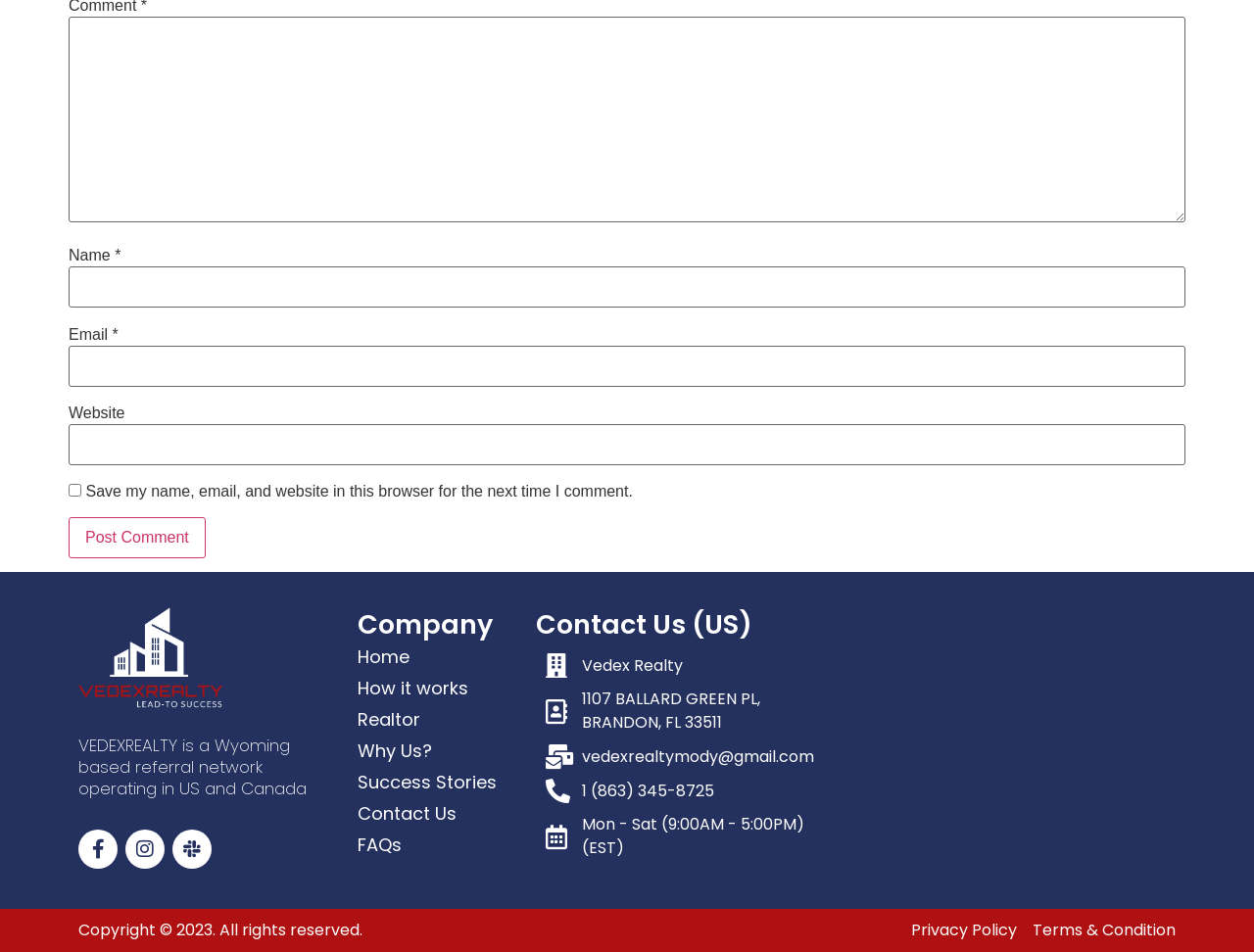Identify and provide the bounding box for the element described by: "How it works".

[0.285, 0.709, 0.412, 0.737]